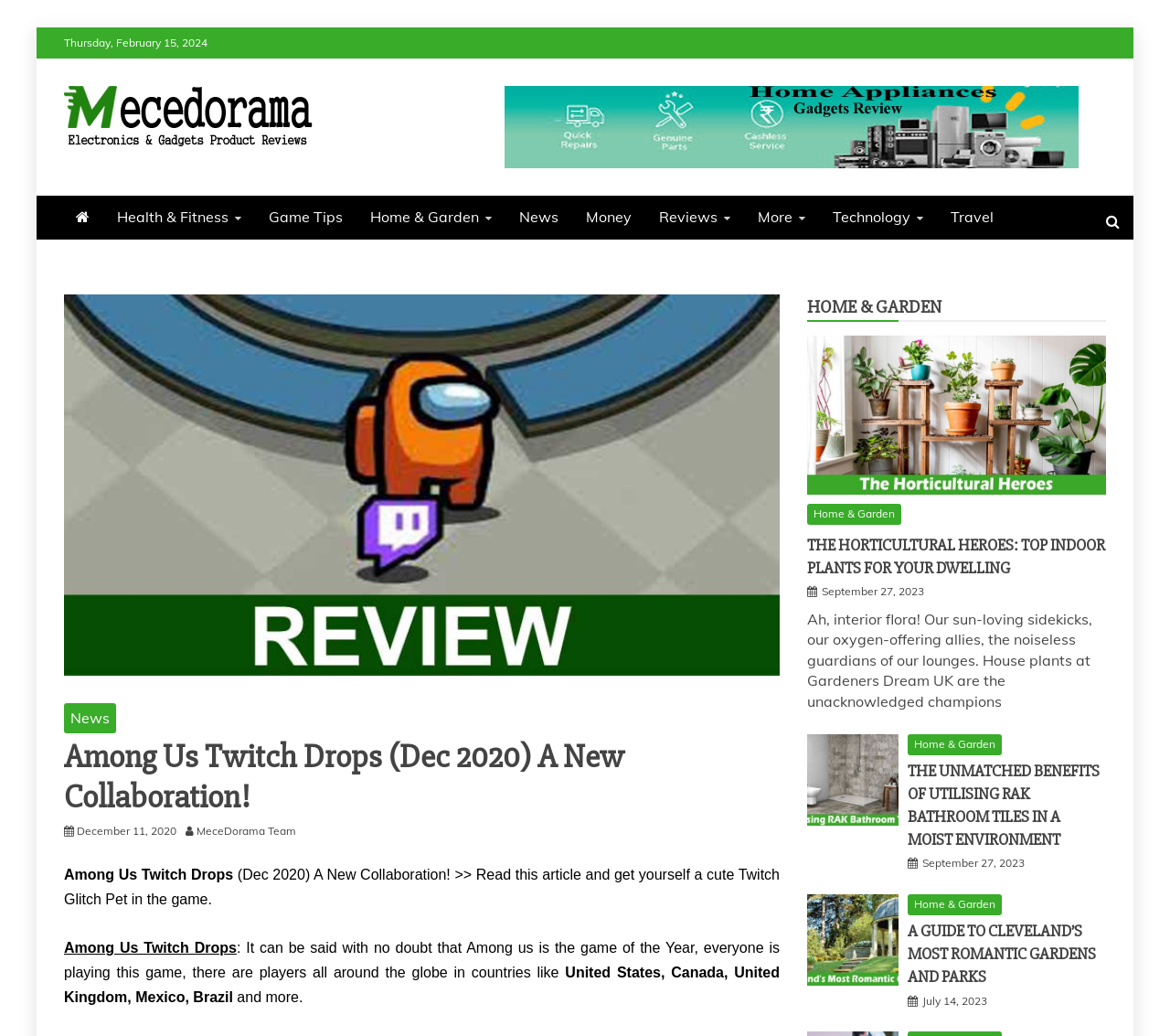Provide a brief response to the question below using one word or phrase:
How many articles are listed in the 'Home & Garden' section?

3